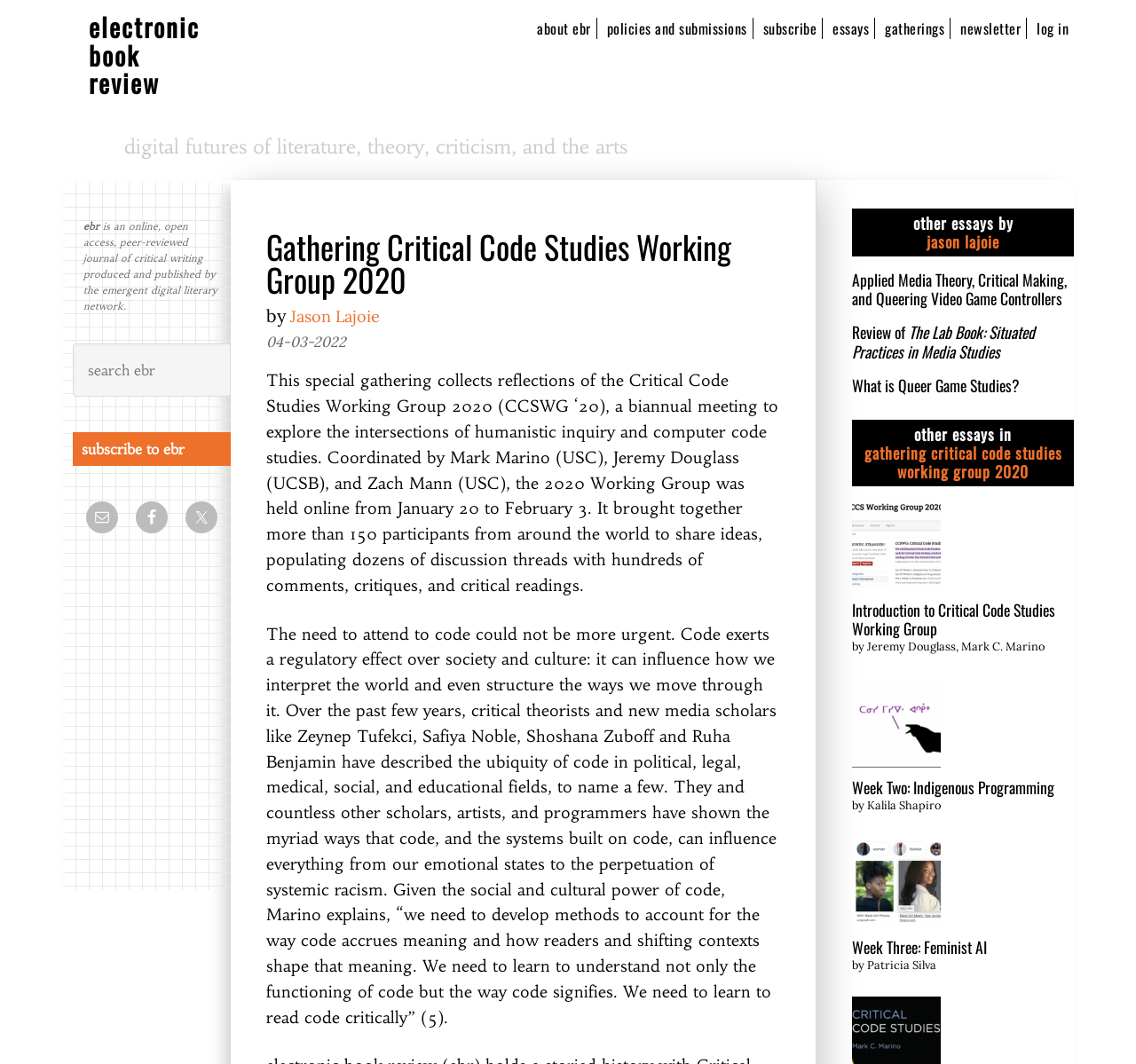Can you determine the bounding box coordinates of the area that needs to be clicked to fulfill the following instruction: "Click the MENU button"?

None